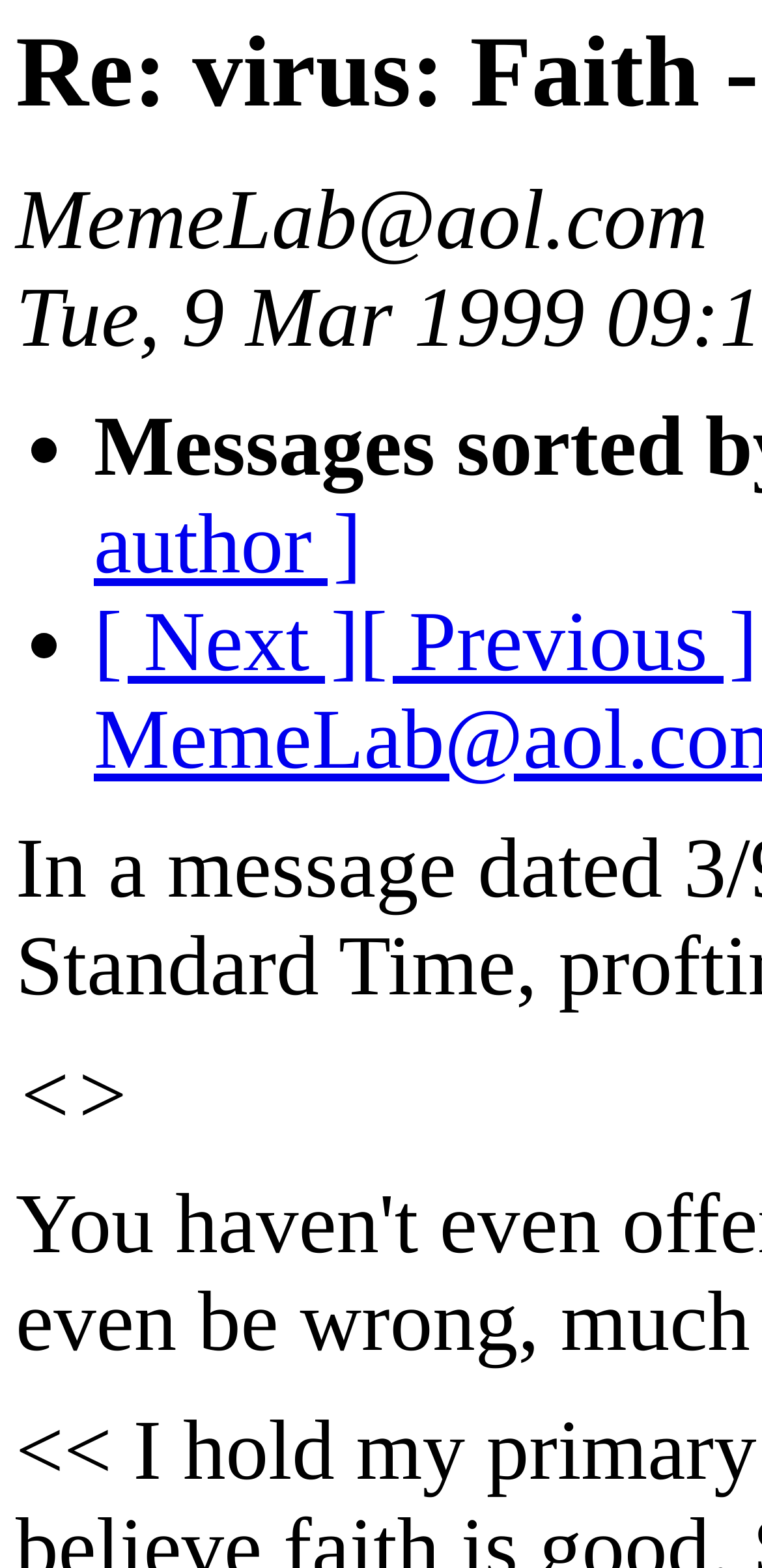Extract the primary headline from the webpage and present its text.

Re: virus: Faith - Brodiesque style